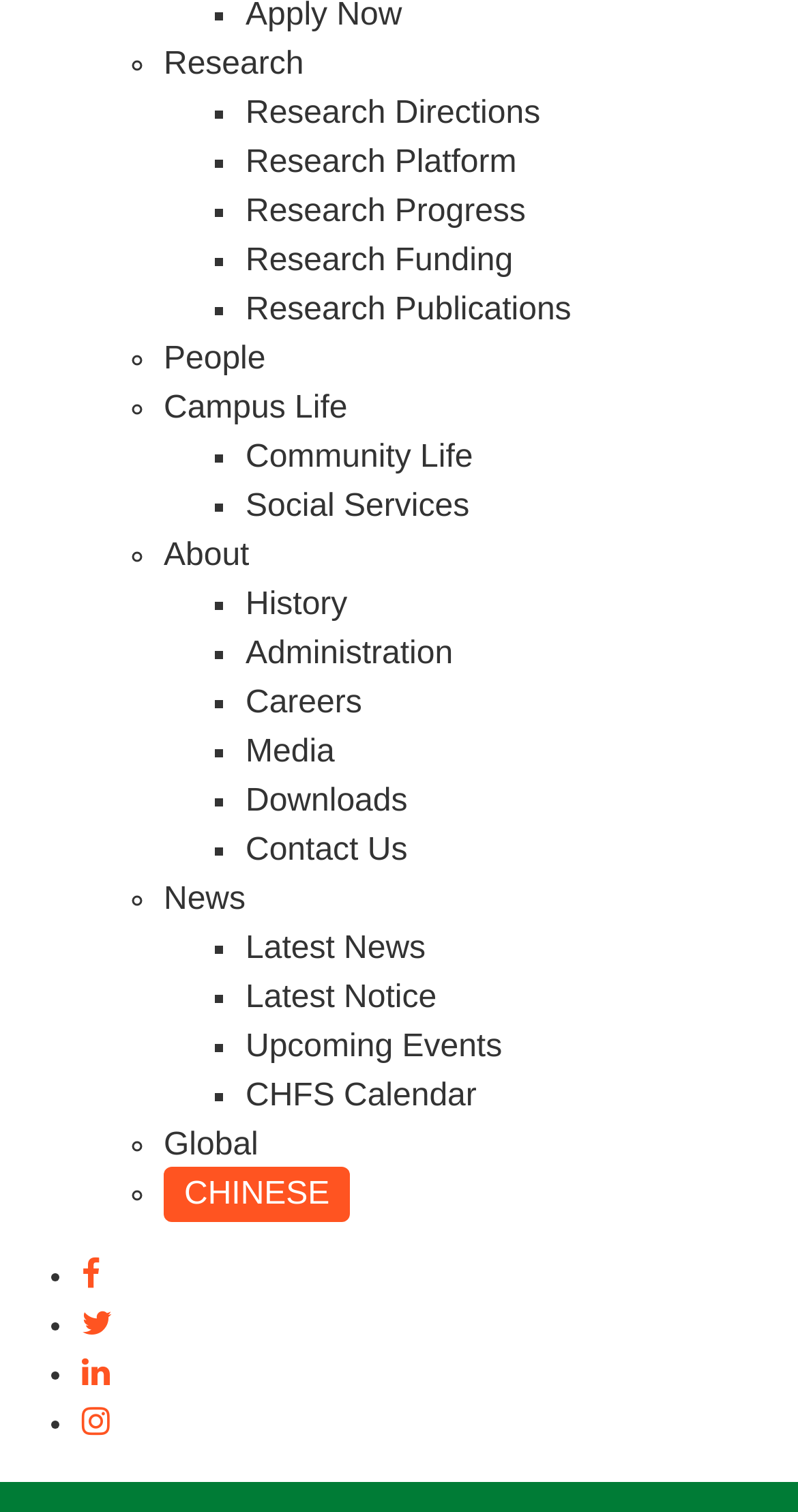Identify the bounding box coordinates of the section that should be clicked to achieve the task described: "Read the Reviews".

None